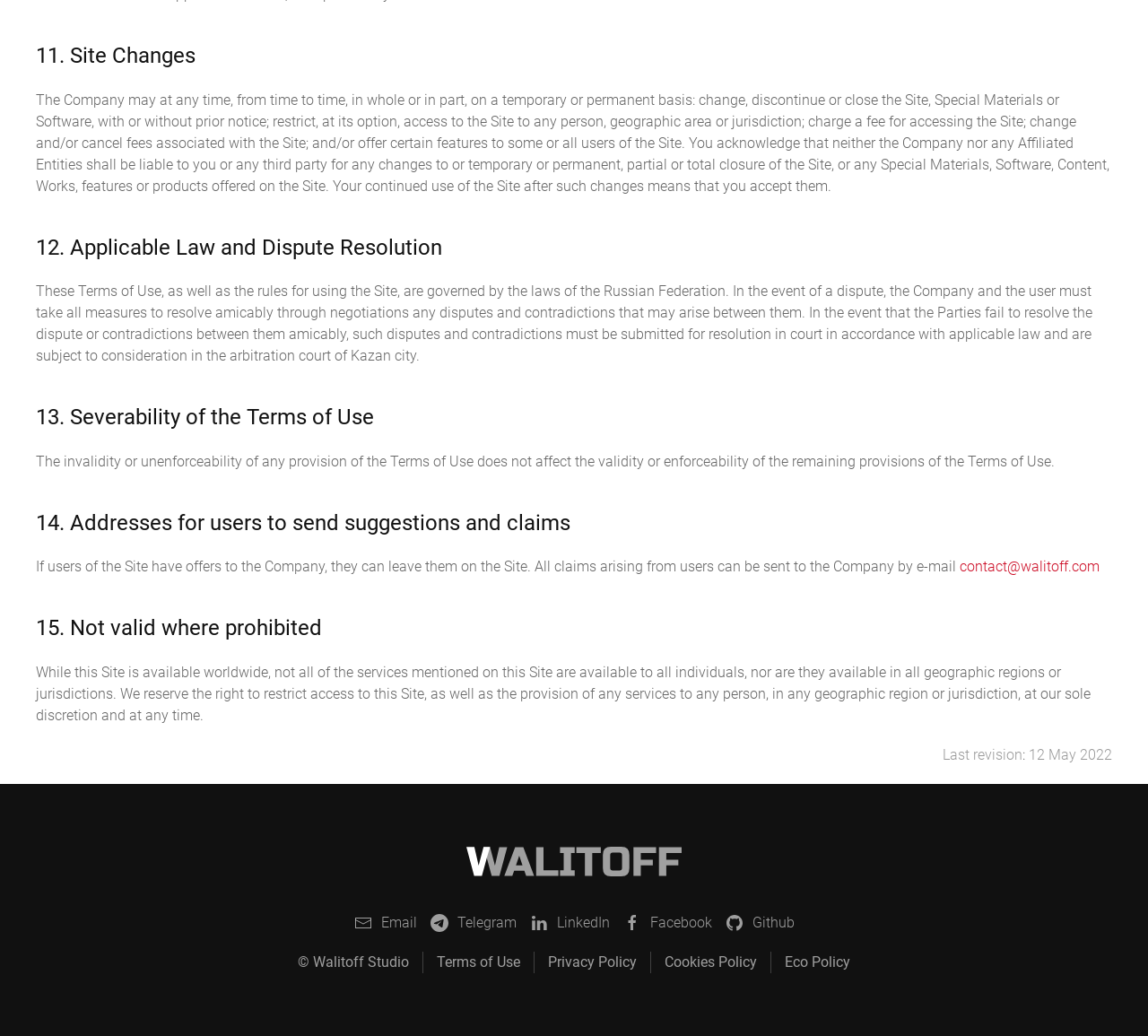Identify the bounding box coordinates necessary to click and complete the given instruction: "Go to the Github page".

[0.632, 0.881, 0.692, 0.902]